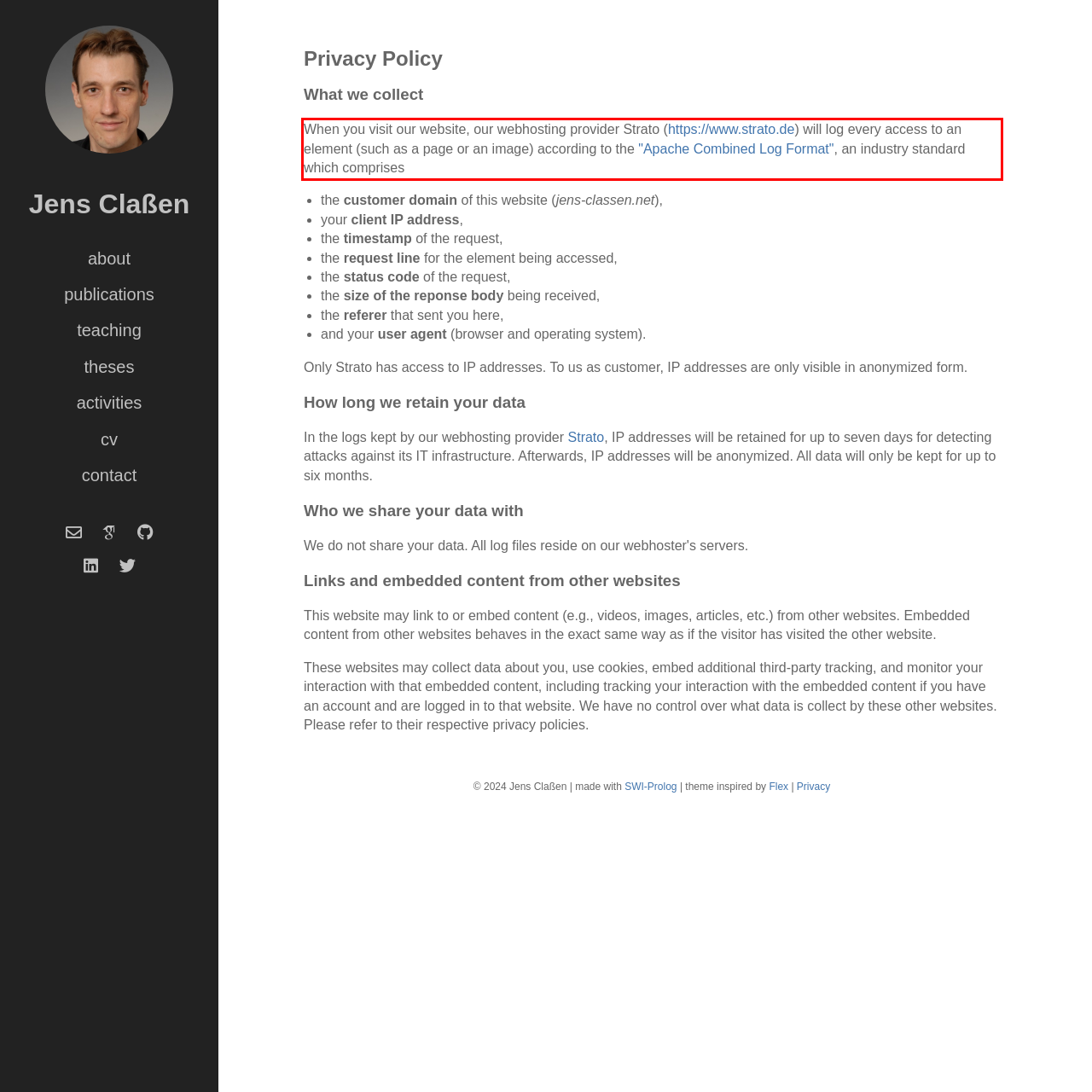Look at the webpage screenshot and recognize the text inside the red bounding box.

When you visit our website, our webhosting provider Strato (https://www.strato.de) will log every access to an element (such as a page or an image) according to the "Apache Combined Log Format", an industry standard which comprises